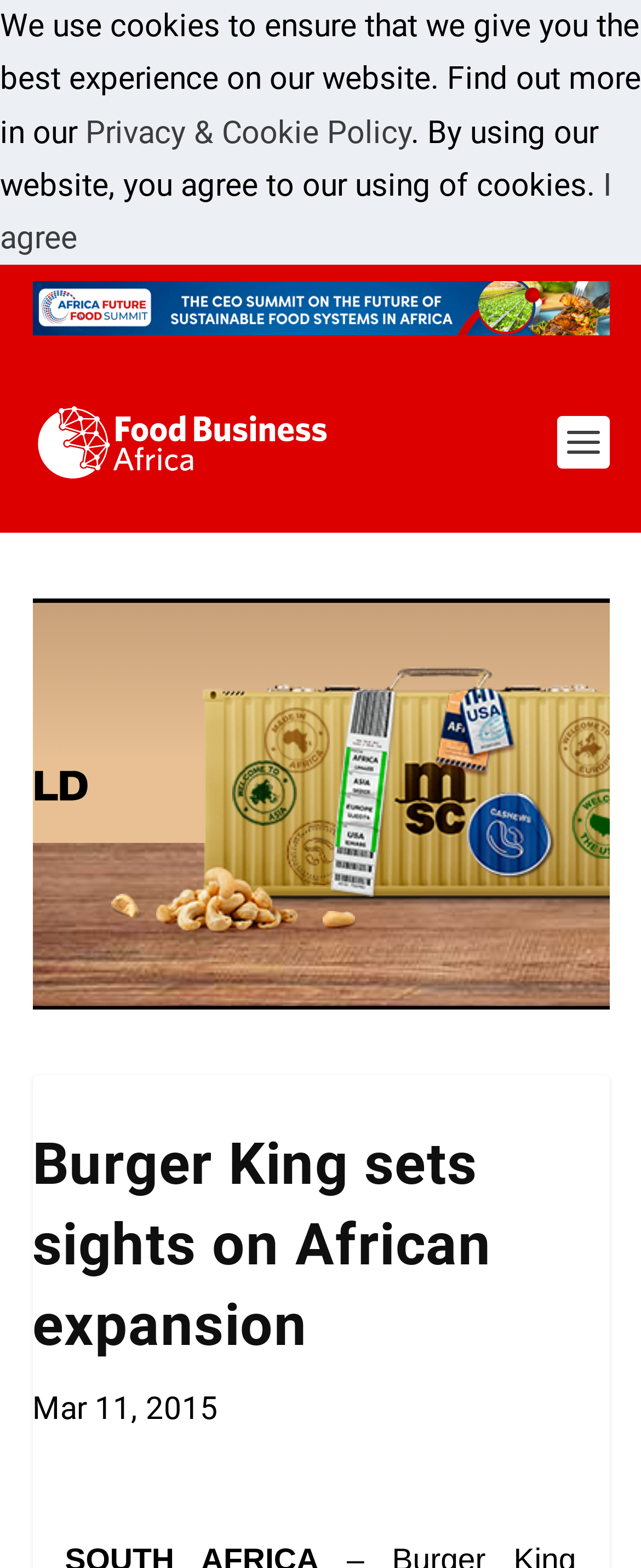Give a concise answer using one word or a phrase to the following question:
Is the article a news article?

Yes